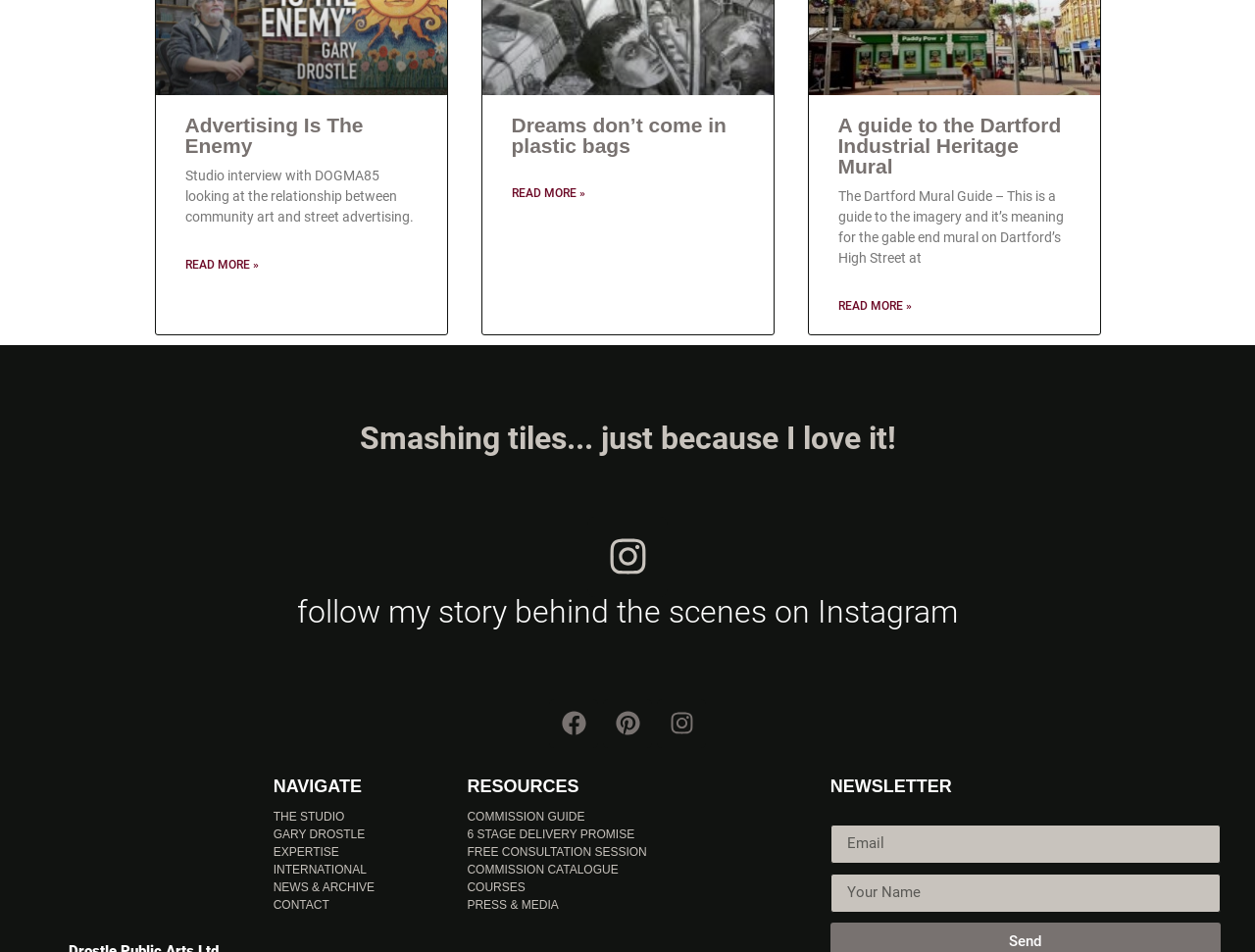Give a concise answer using one word or a phrase to the following question:
How many headings are there on the page?

9